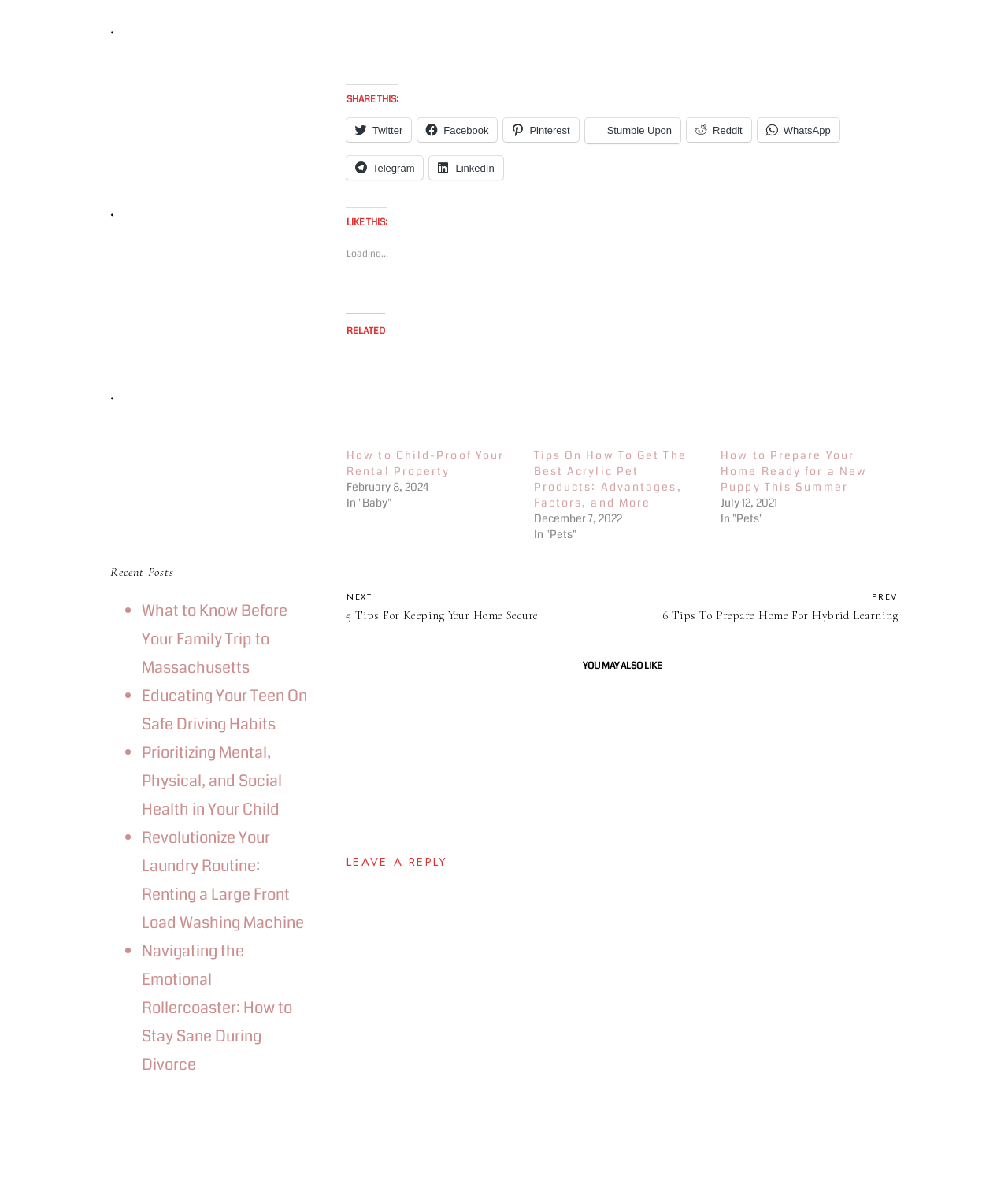Locate the bounding box coordinates of the clickable region necessary to complete the following instruction: "Leave a reply". Provide the coordinates in the format of four float numbers between 0 and 1, i.e., [left, top, right, bottom].

[0.344, 0.712, 0.891, 0.726]